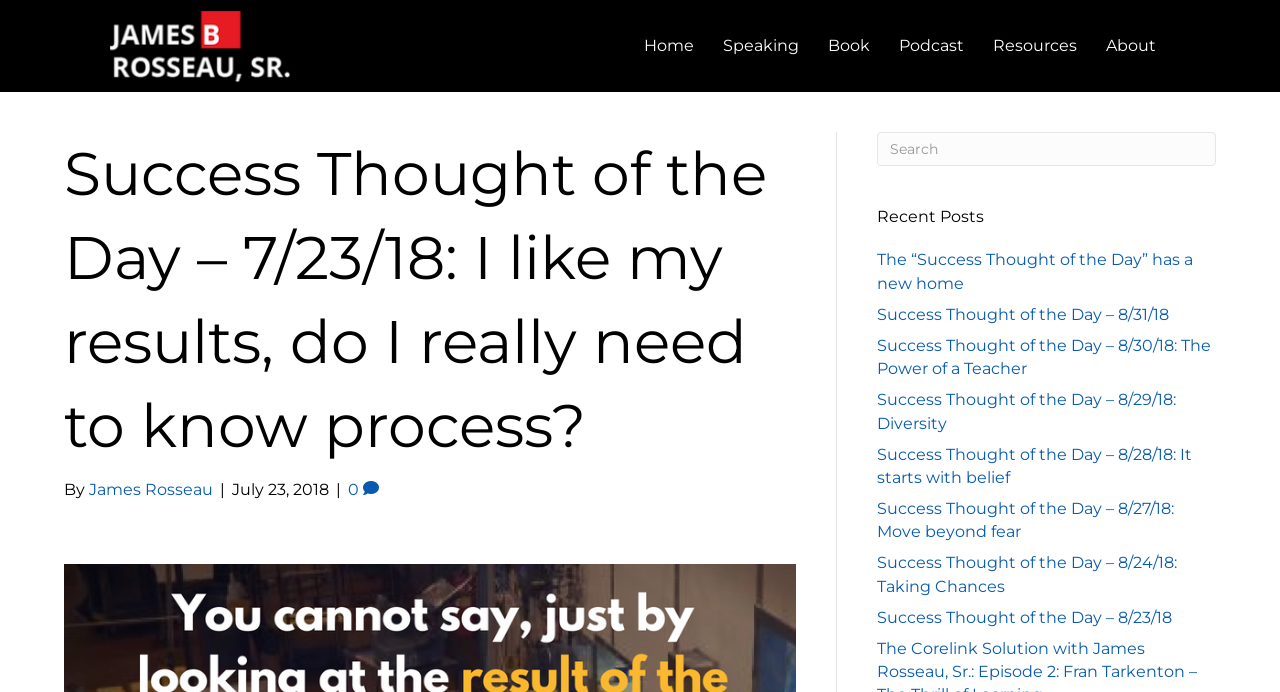Locate the bounding box coordinates of the item that should be clicked to fulfill the instruction: "Search for something".

[0.685, 0.191, 0.95, 0.24]